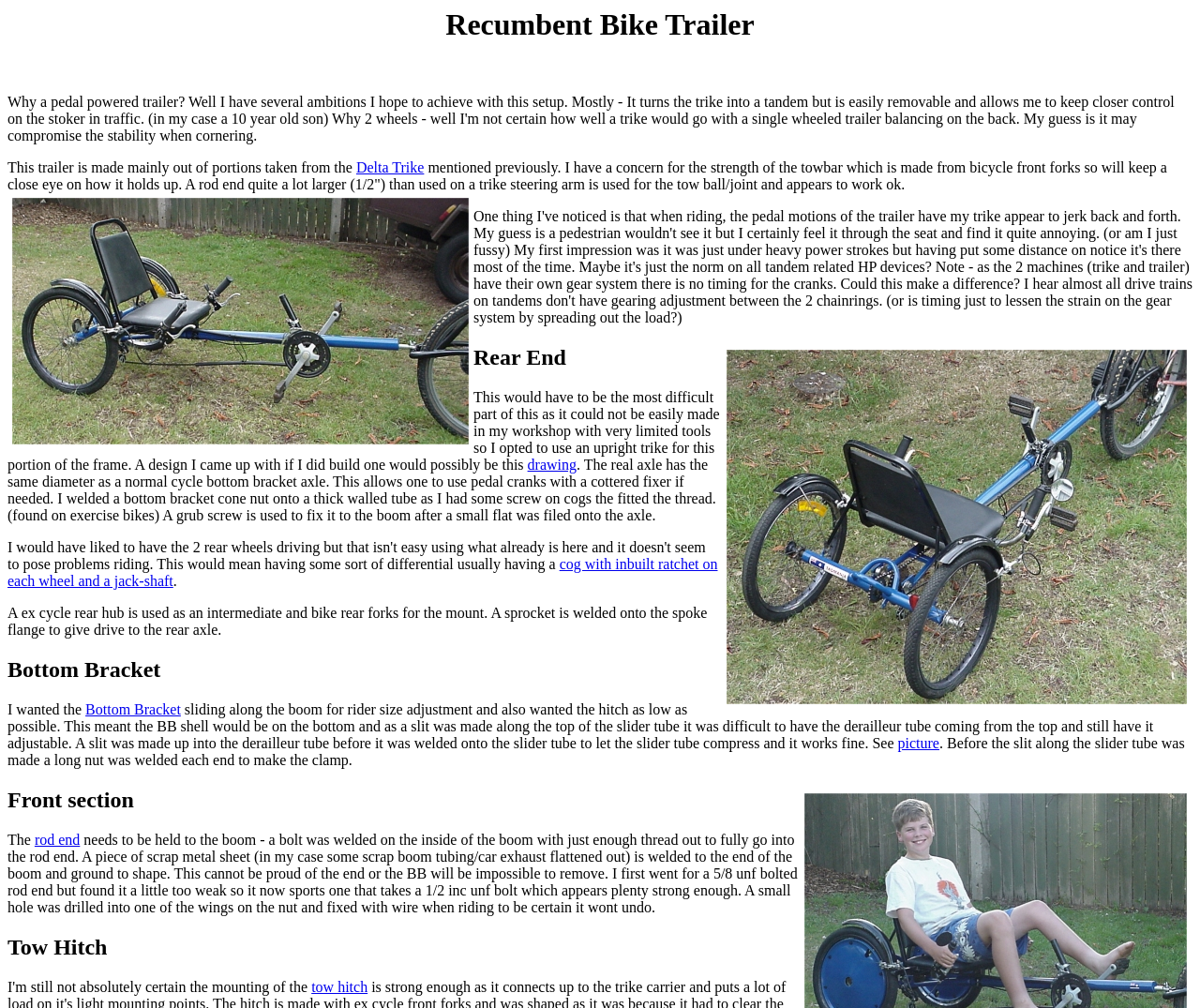Please determine the bounding box coordinates of the element's region to click in order to carry out the following instruction: "View the image". The coordinates should be four float numbers between 0 and 1, i.e., [left, top, right, bottom].

[0.01, 0.197, 0.391, 0.441]